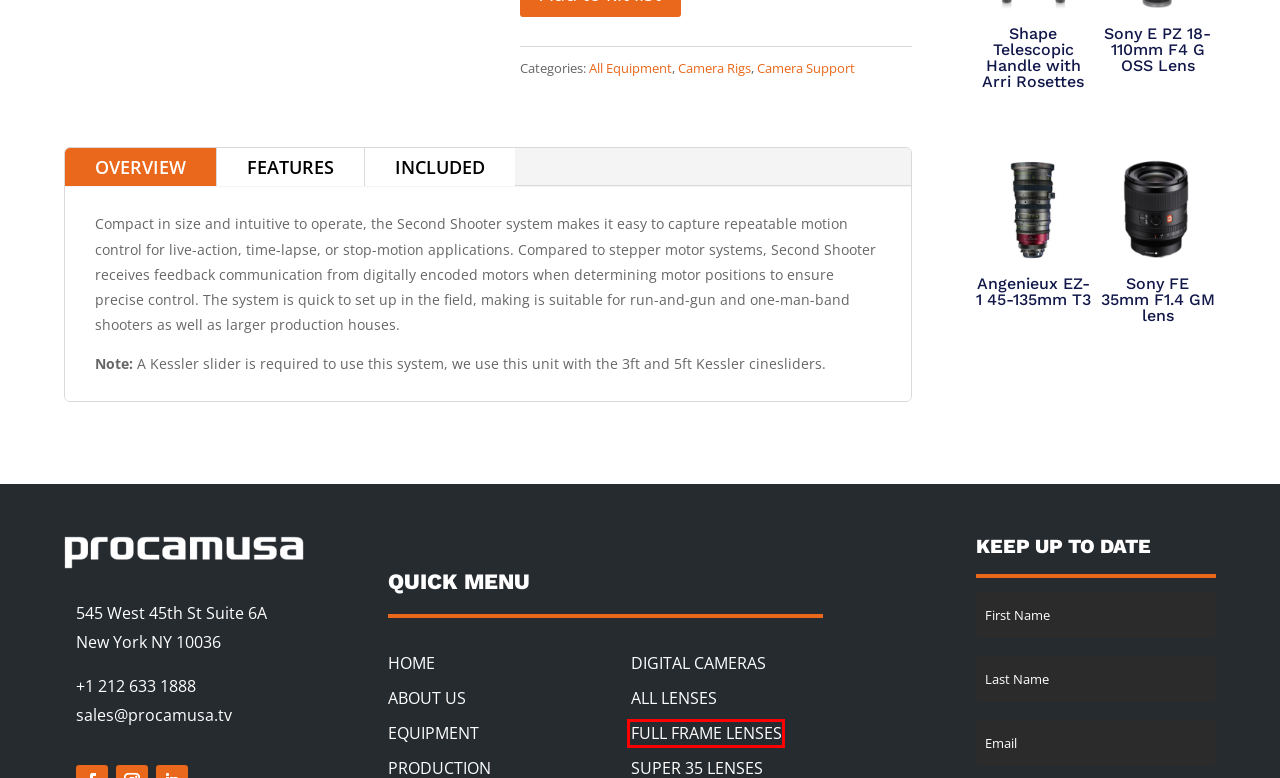Examine the screenshot of a webpage with a red bounding box around a specific UI element. Identify which webpage description best matches the new webpage that appears after clicking the element in the red bounding box. Here are the candidates:
A. Super 35 Lenses - Procam USA
B. Angenieux EZ-1 45-135mm T3 - Procam USA
C. Contact Us - Procam USA - New York | New Jersey
D. Full Frame Lenses - Procam USA
E. Shape Telescopic Handle with Arri Rosettes - Procam USA
F. Sony FE 35mm F1.4 GM lens - Procam USA
G. Digital Cameras - Procam USA
H. Lighting - Procam USA

D